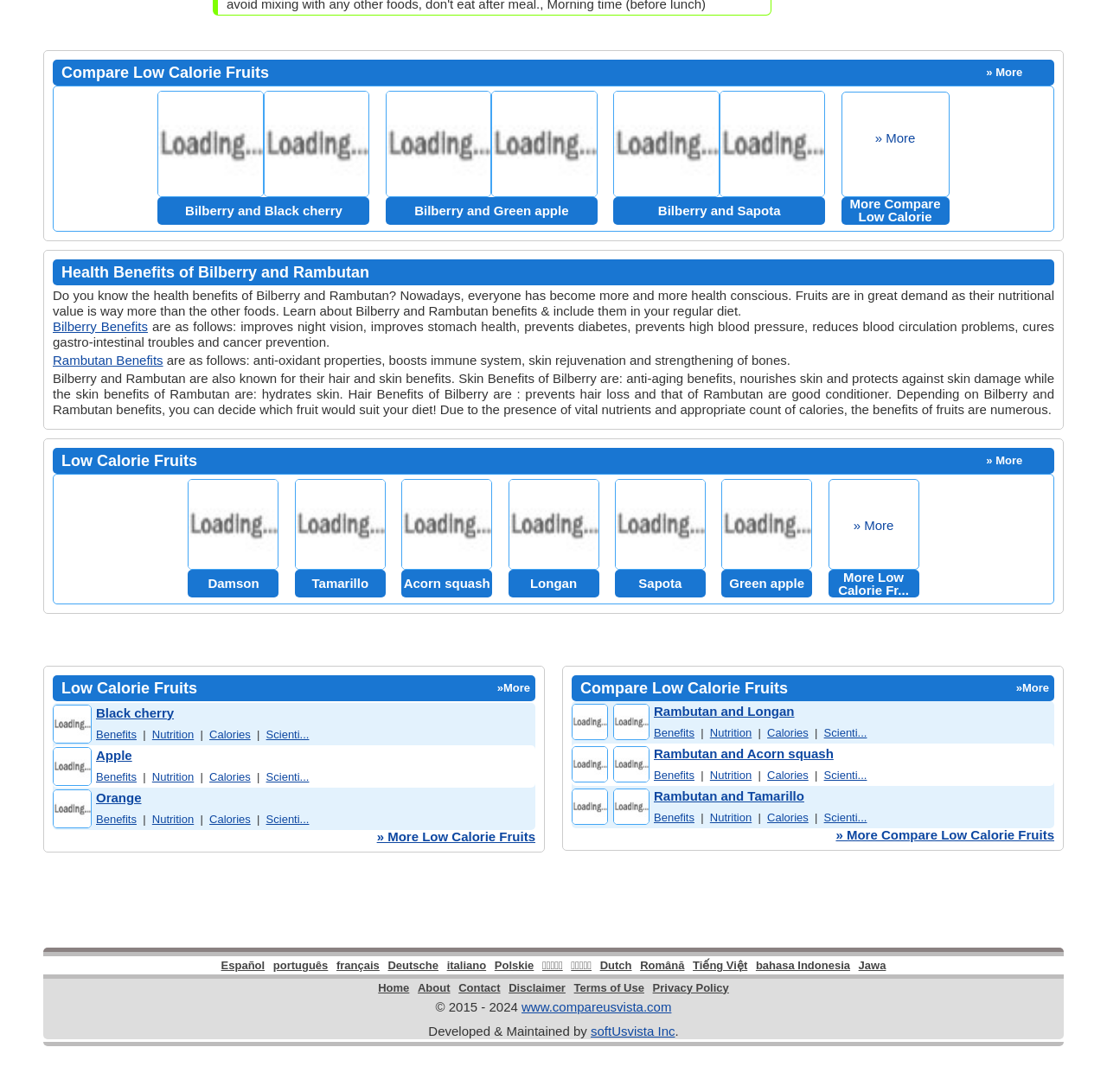How many fruits are listed under 'Low Calorie Fruits »More'?
Using the visual information, reply with a single word or short phrase.

7